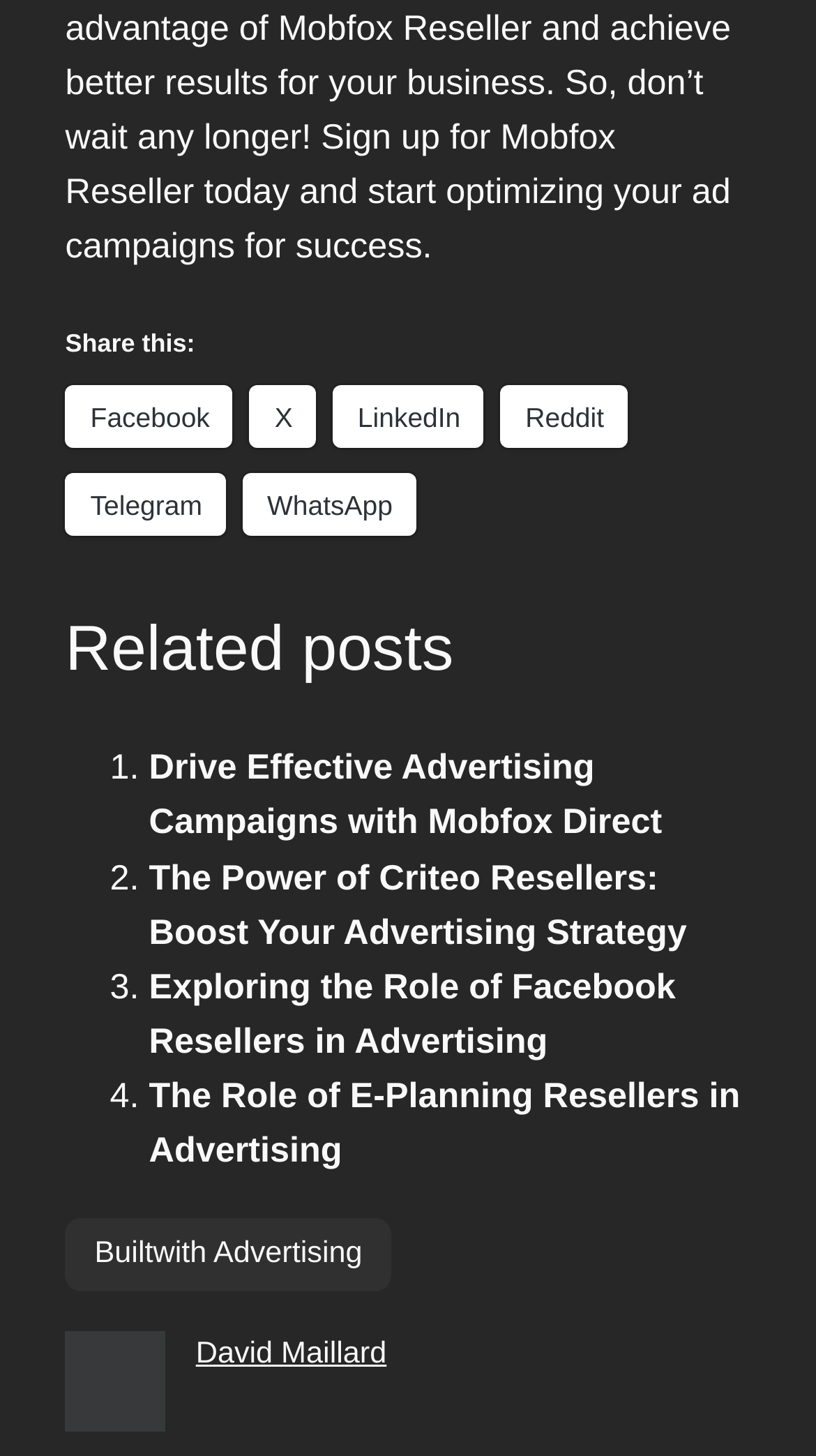How many related posts are listed?
Based on the visual, give a brief answer using one word or a short phrase.

4